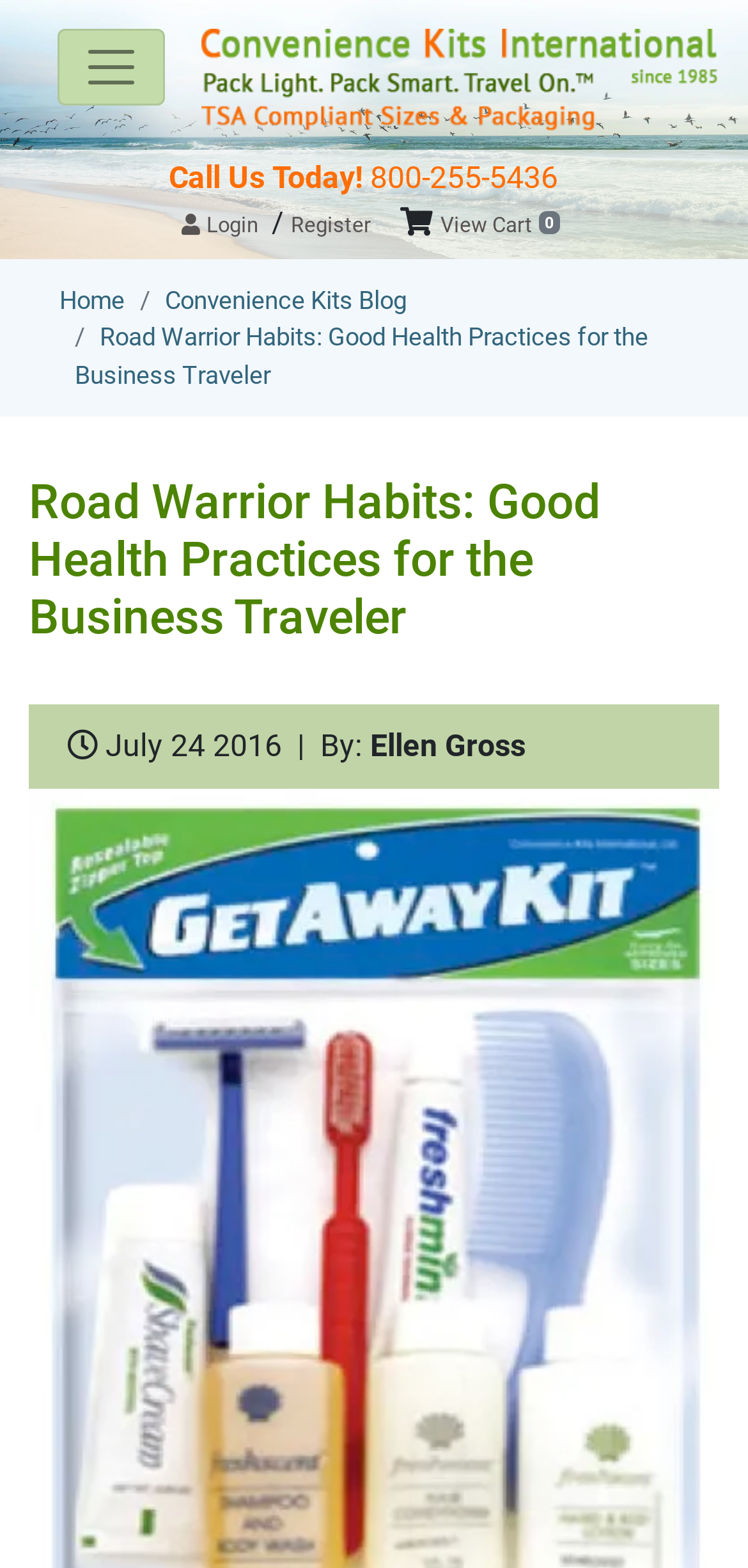Kindly determine the bounding box coordinates for the area that needs to be clicked to execute this instruction: "Call Us Today!".

[0.226, 0.102, 0.746, 0.125]